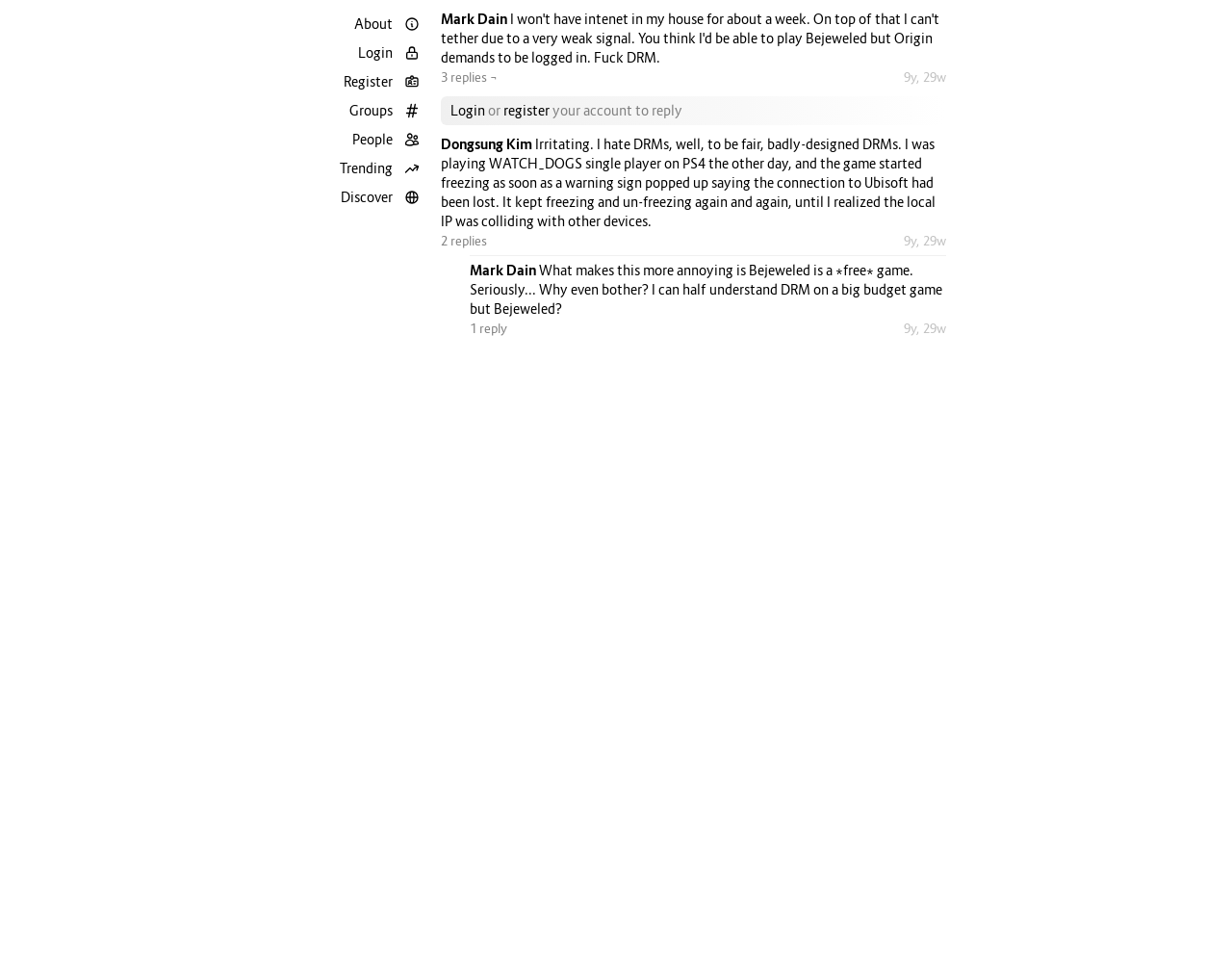Given the element description alt="Gumsaba", predict the bounding box coordinates for the UI element in the webpage screenshot. The format should be (top-left x, top-left y, bottom-right x, bottom-right y), and the values should be between 0 and 1.

None